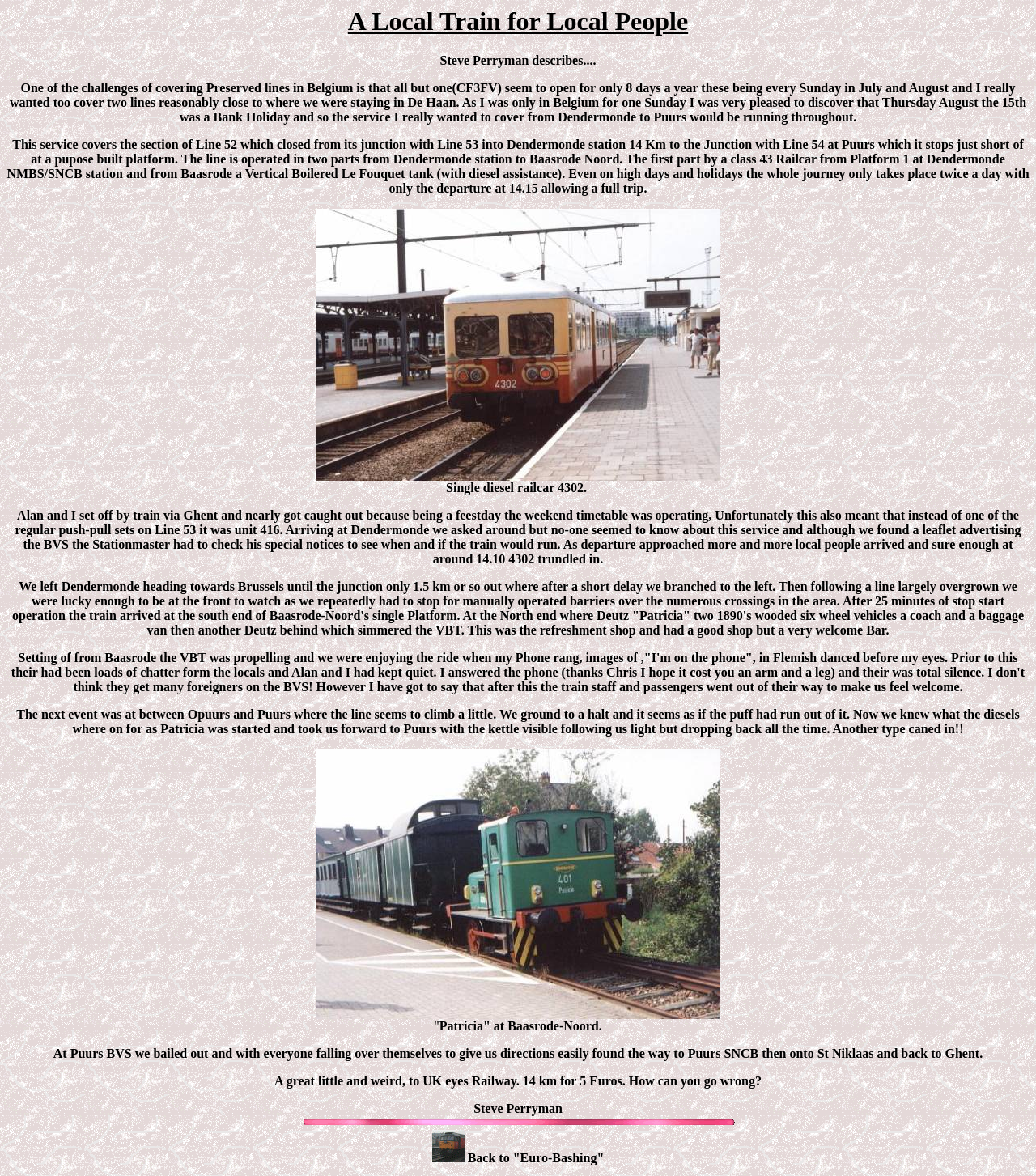Locate and generate the text content of the webpage's heading.

A Local Train for Local People